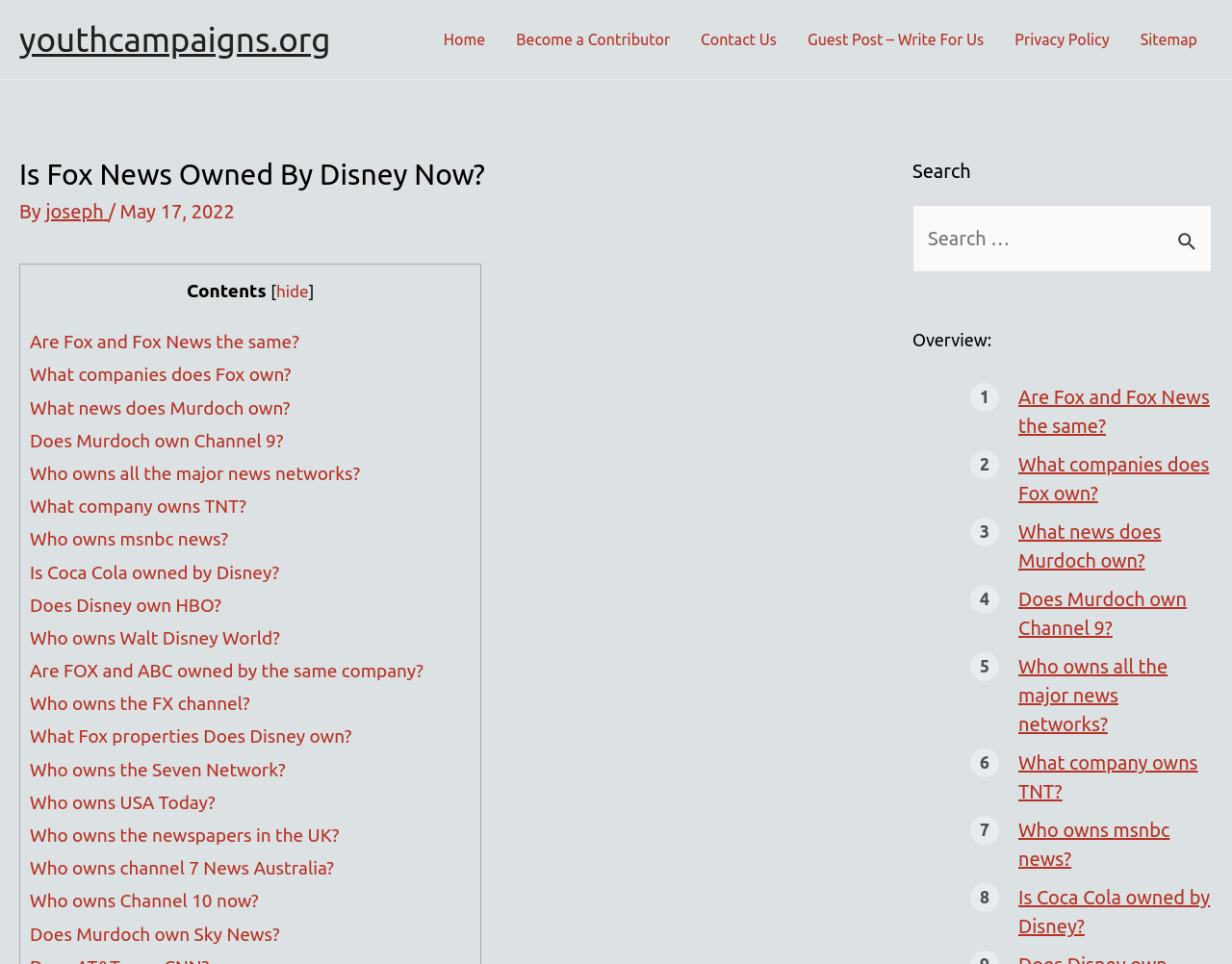What is the name of the website?
Examine the screenshot and reply with a single word or phrase.

youthcampaigns.org